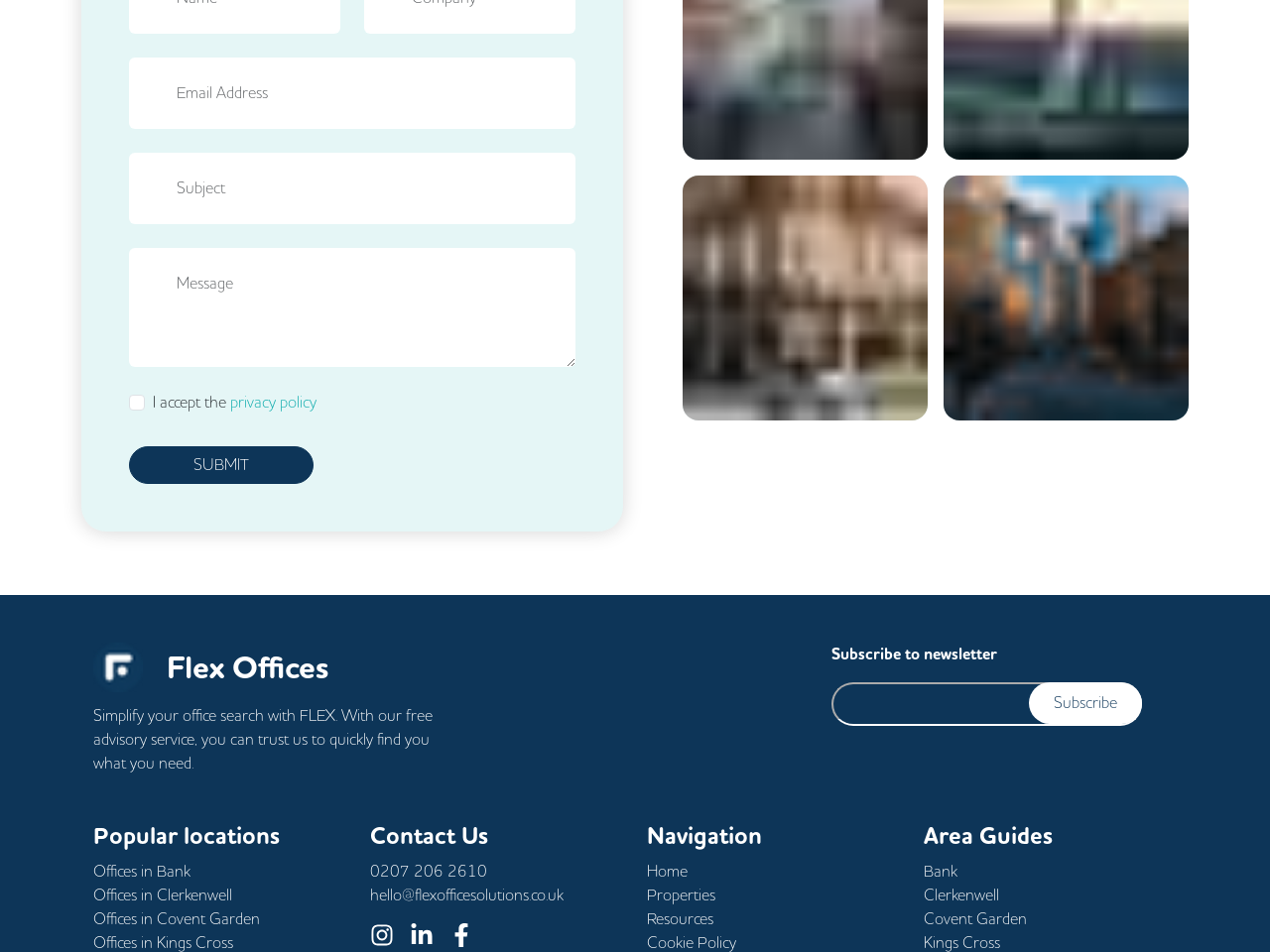Respond to the question below with a concise word or phrase:
What are the popular locations for offices listed on this webpage?

Bank, Clerkenwell, Covent Garden